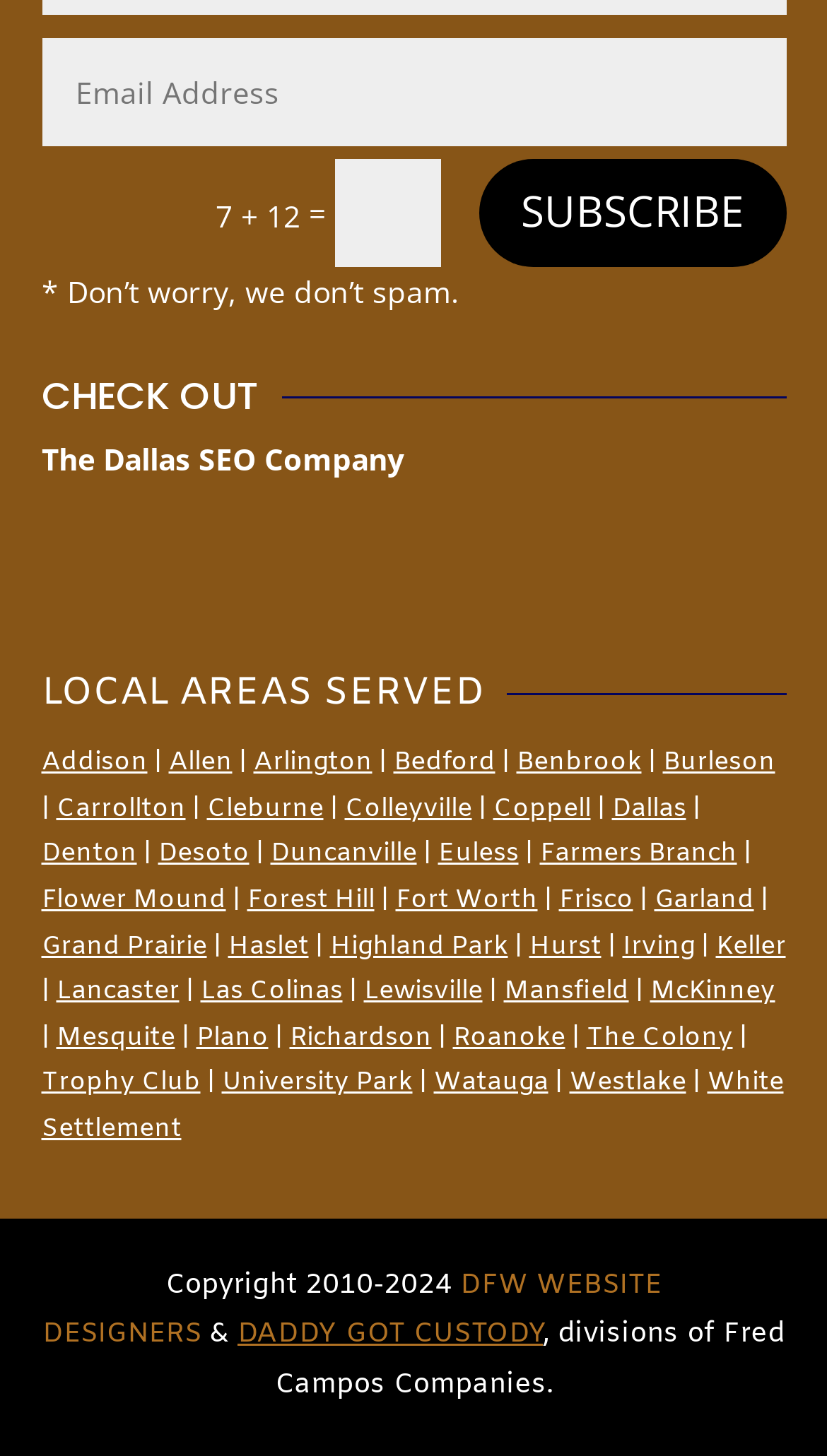Locate the bounding box coordinates of the area where you should click to accomplish the instruction: "Enter a math problem".

[0.051, 0.027, 0.95, 0.101]